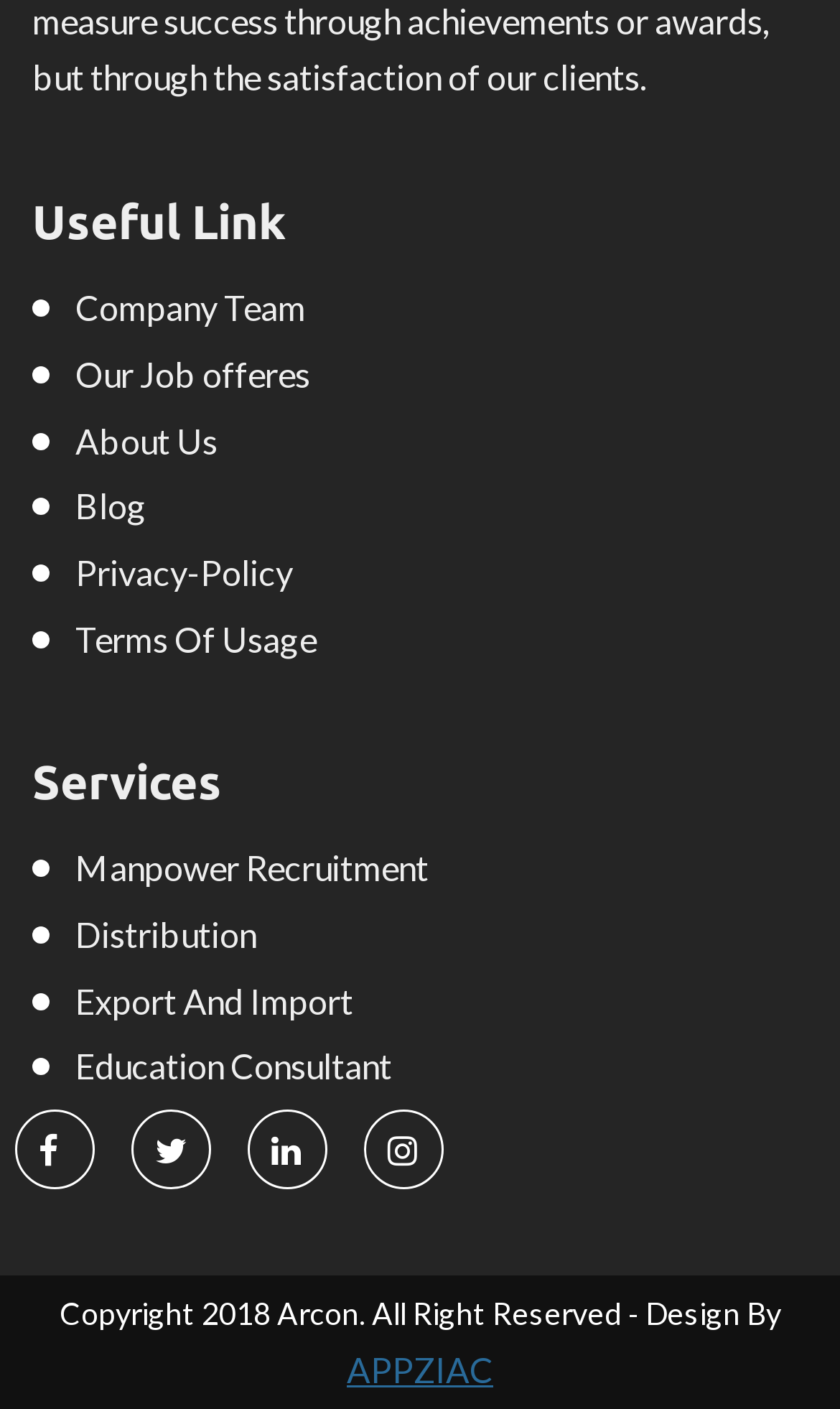What is the text at the bottom of the webpage?
Your answer should be a single word or phrase derived from the screenshot.

Copyright 2018 Arcon. All Right Reserved - Design By